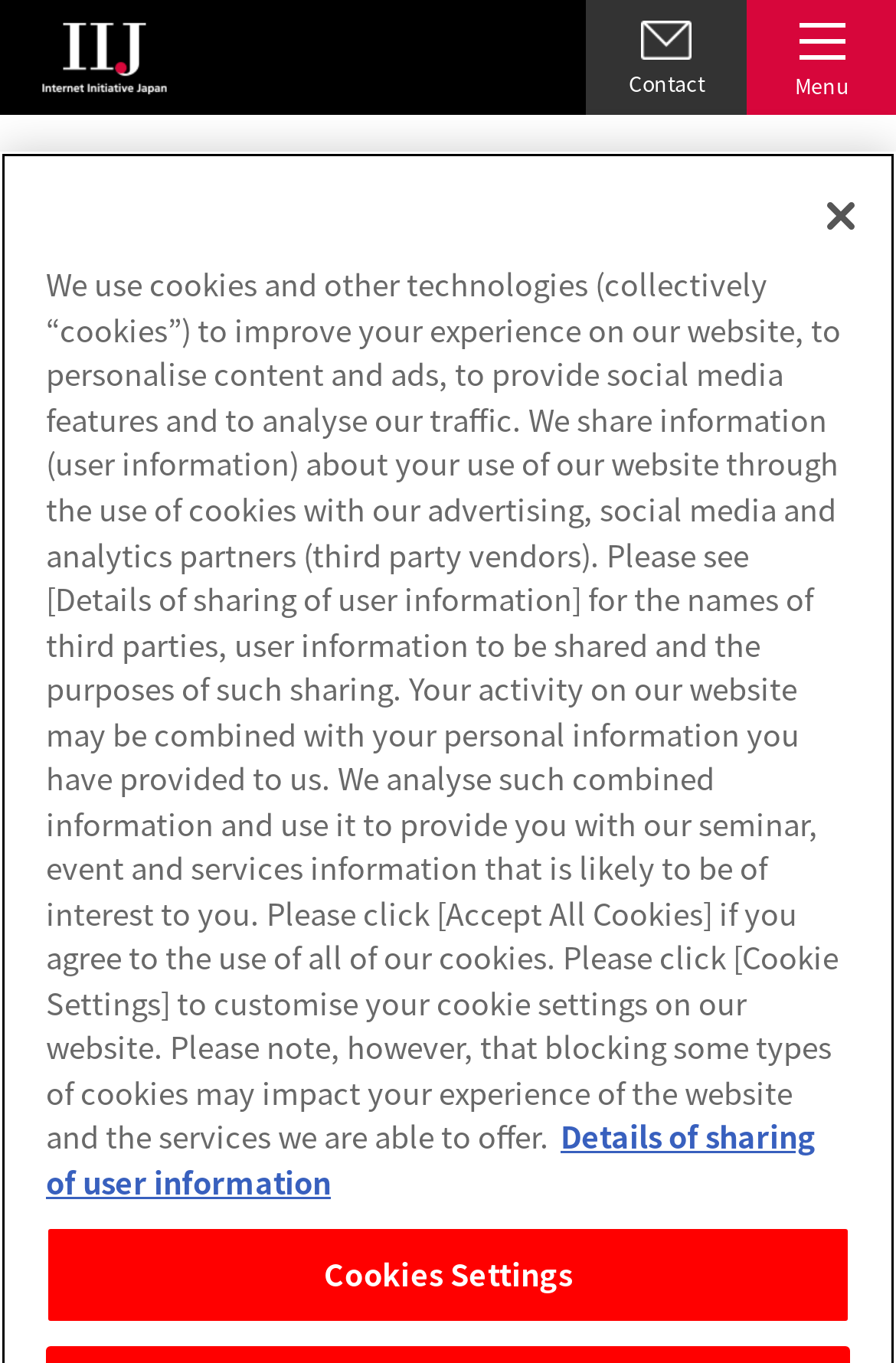Please specify the bounding box coordinates of the clickable region to carry out the following instruction: "Click the IIJ link". The coordinates should be four float numbers between 0 and 1, in the format [left, top, right, bottom].

[0.046, 0.0, 0.187, 0.091]